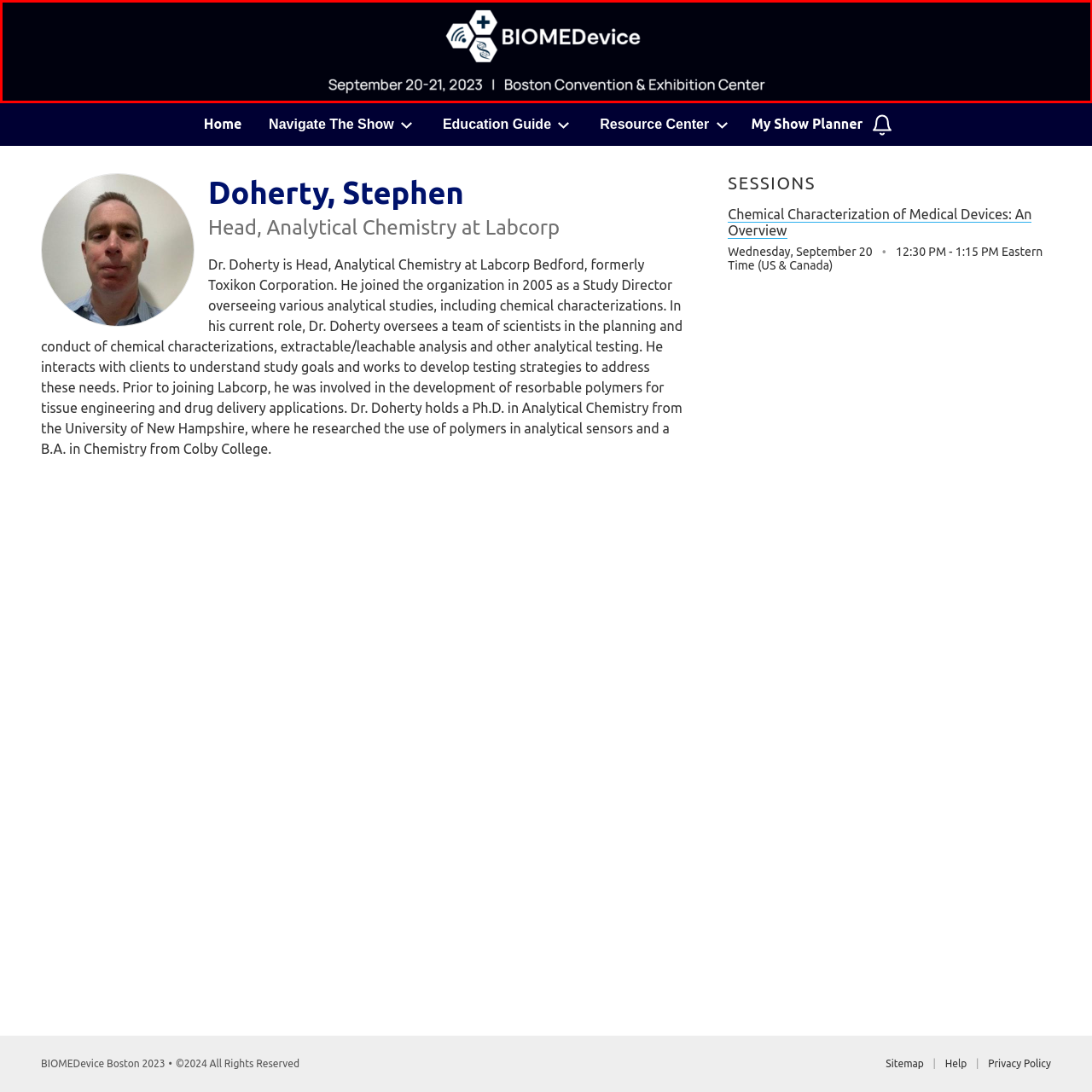Describe extensively the contents of the image within the red-bordered area.

The image features the logo of BIOMEDevice Boston 2023, prominently displayed above the event details. Set against a dark background, the logo includes a medical cross and a representation of a device, symbolizing innovation in the biomedical field. Below the logo, the event dates are clearly outlined as "September 20-21, 2023," alongside the venue, stating "Boston Convention & Exhibition Center." This design effectively communicates the significance of the event, which focuses on advancements in biomedical devices.